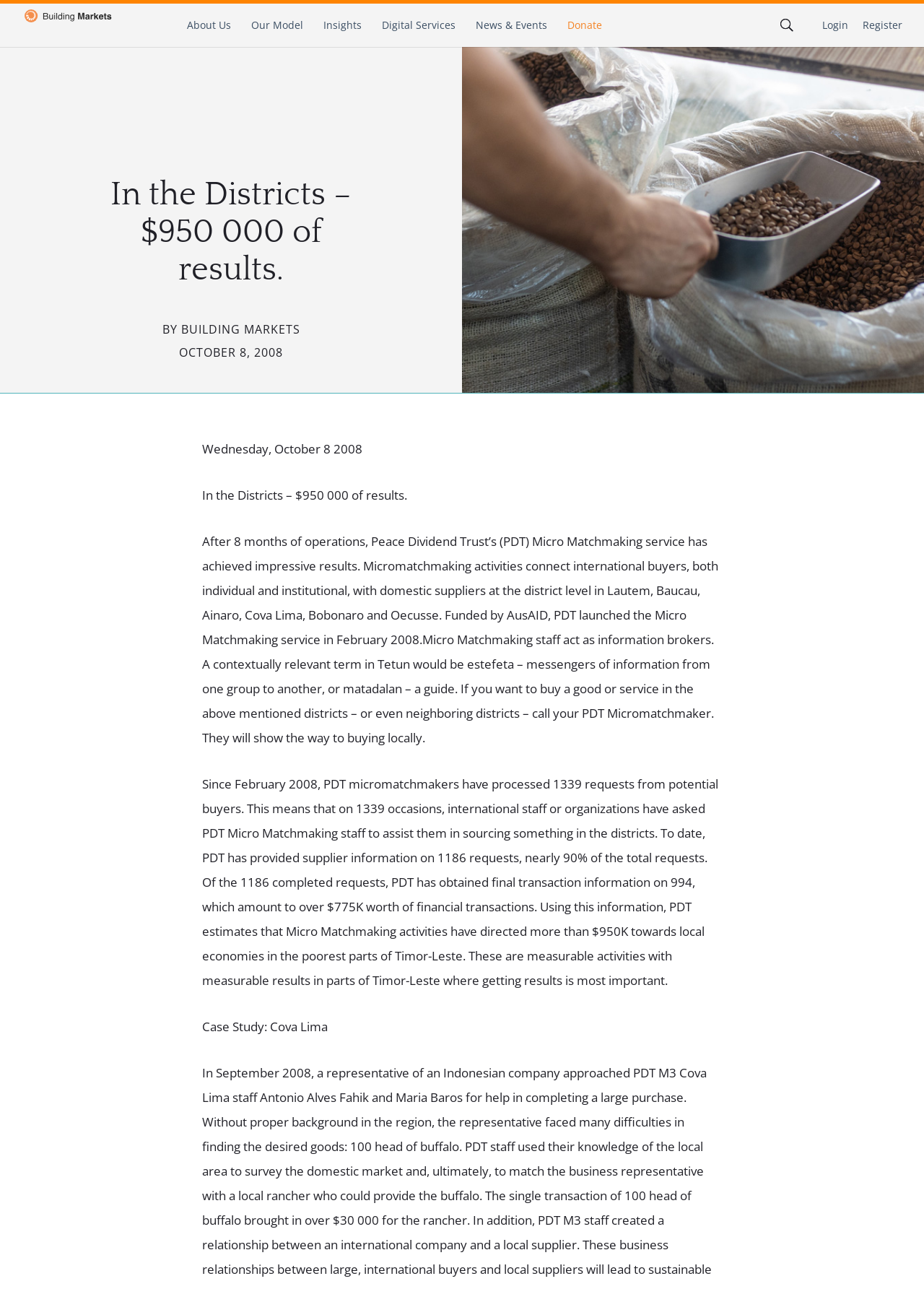Locate the primary headline on the webpage and provide its text.

In the Districts – $950 000 of results.